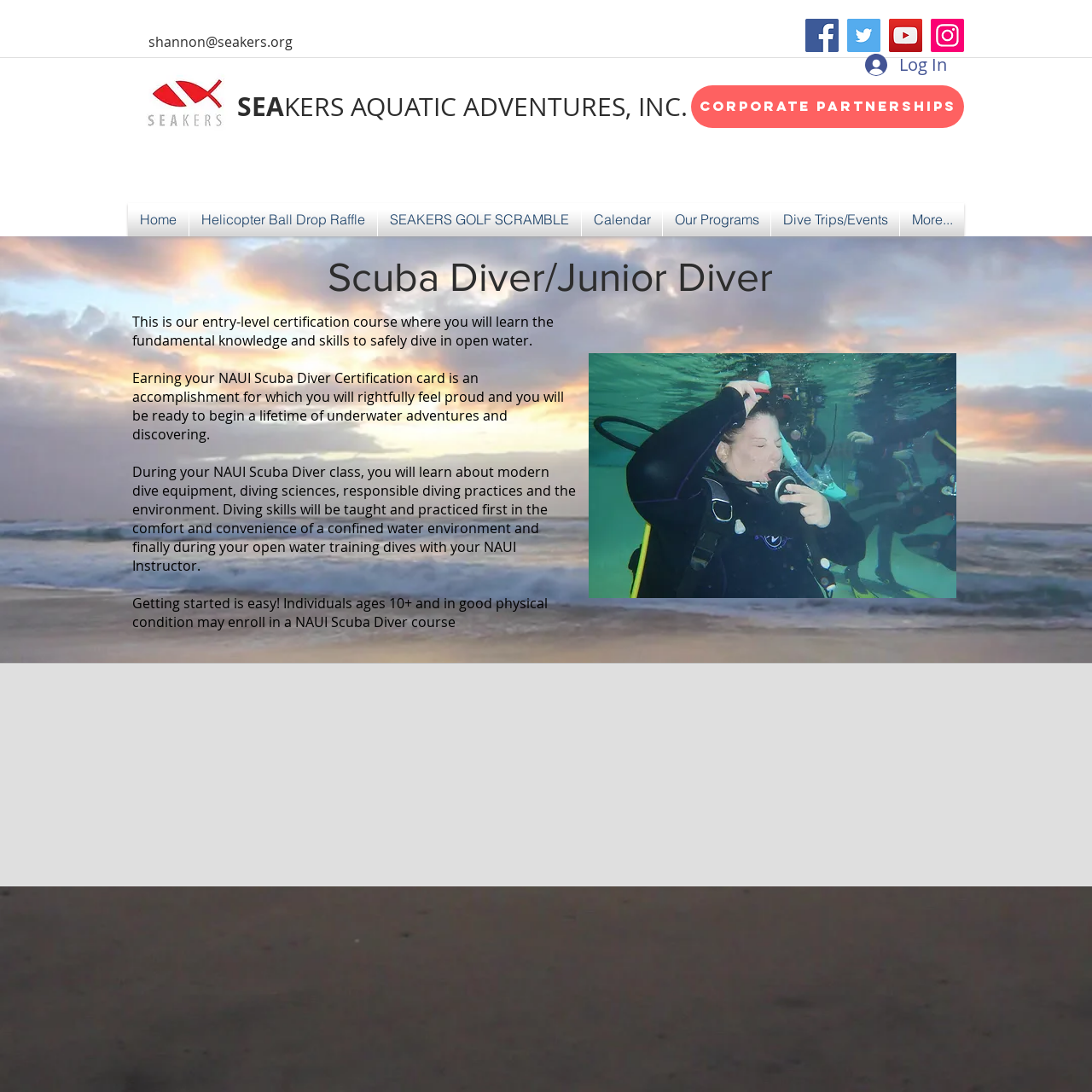Pinpoint the bounding box coordinates of the element that must be clicked to accomplish the following instruction: "Visit Facebook". The coordinates should be in the format of four float numbers between 0 and 1, i.e., [left, top, right, bottom].

[0.738, 0.017, 0.768, 0.048]